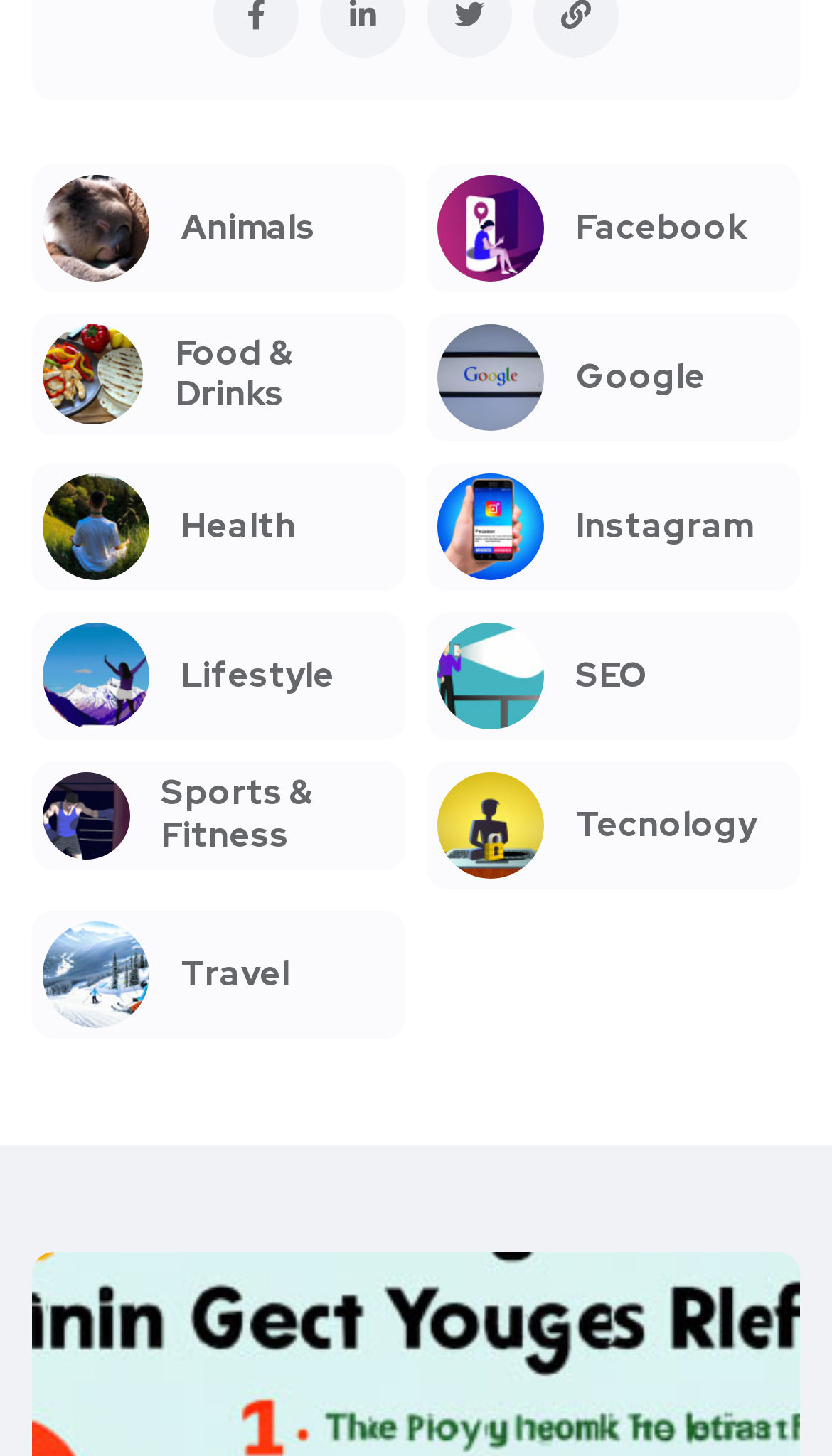Using the element description: "Food & Drinks", determine the bounding box coordinates. The coordinates should be in the format [left, top, right, bottom], with values between 0 and 1.

[0.038, 0.215, 0.487, 0.299]